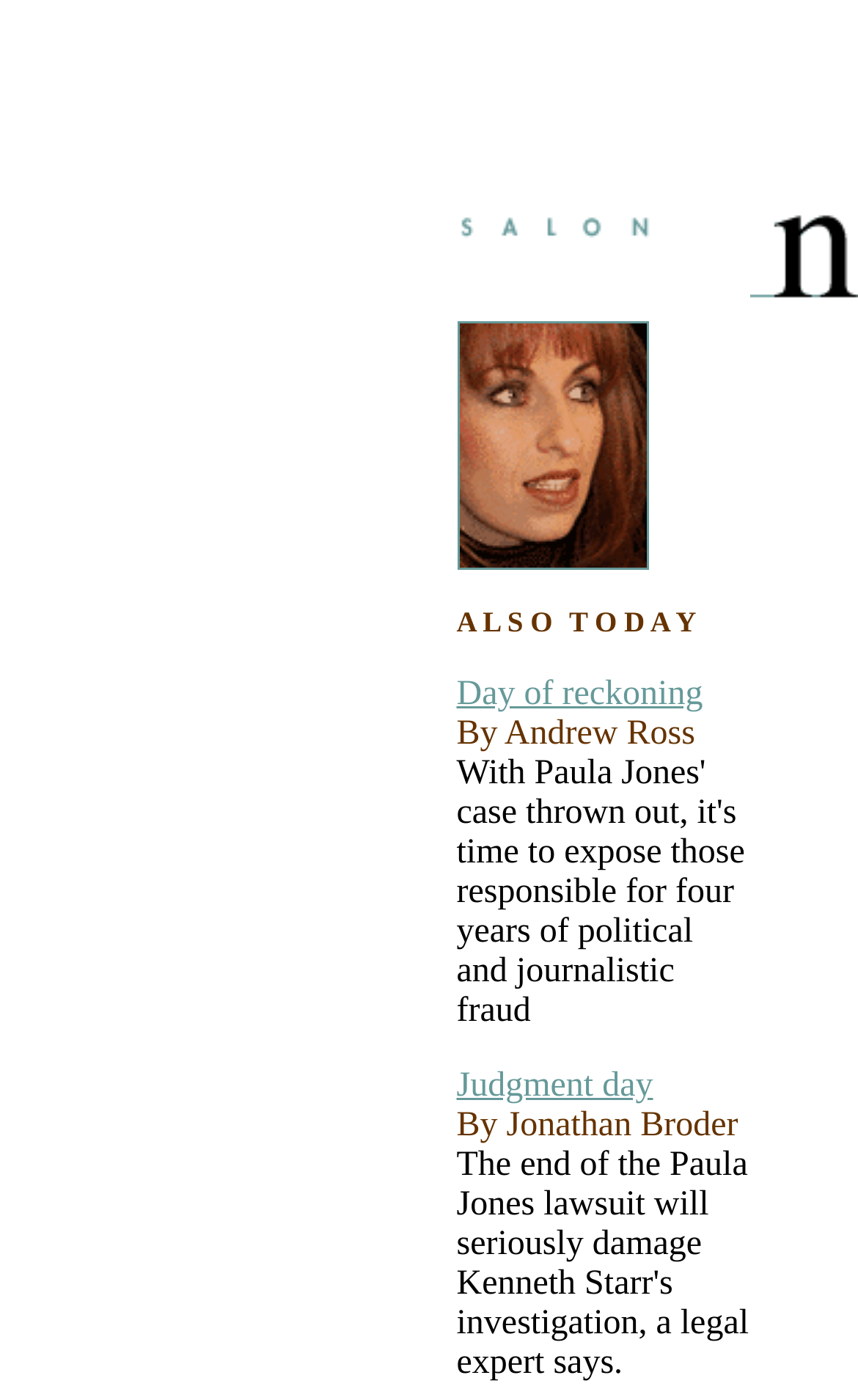What is the title of the second article?
Based on the image content, provide your answer in one word or a short phrase.

Judgment day